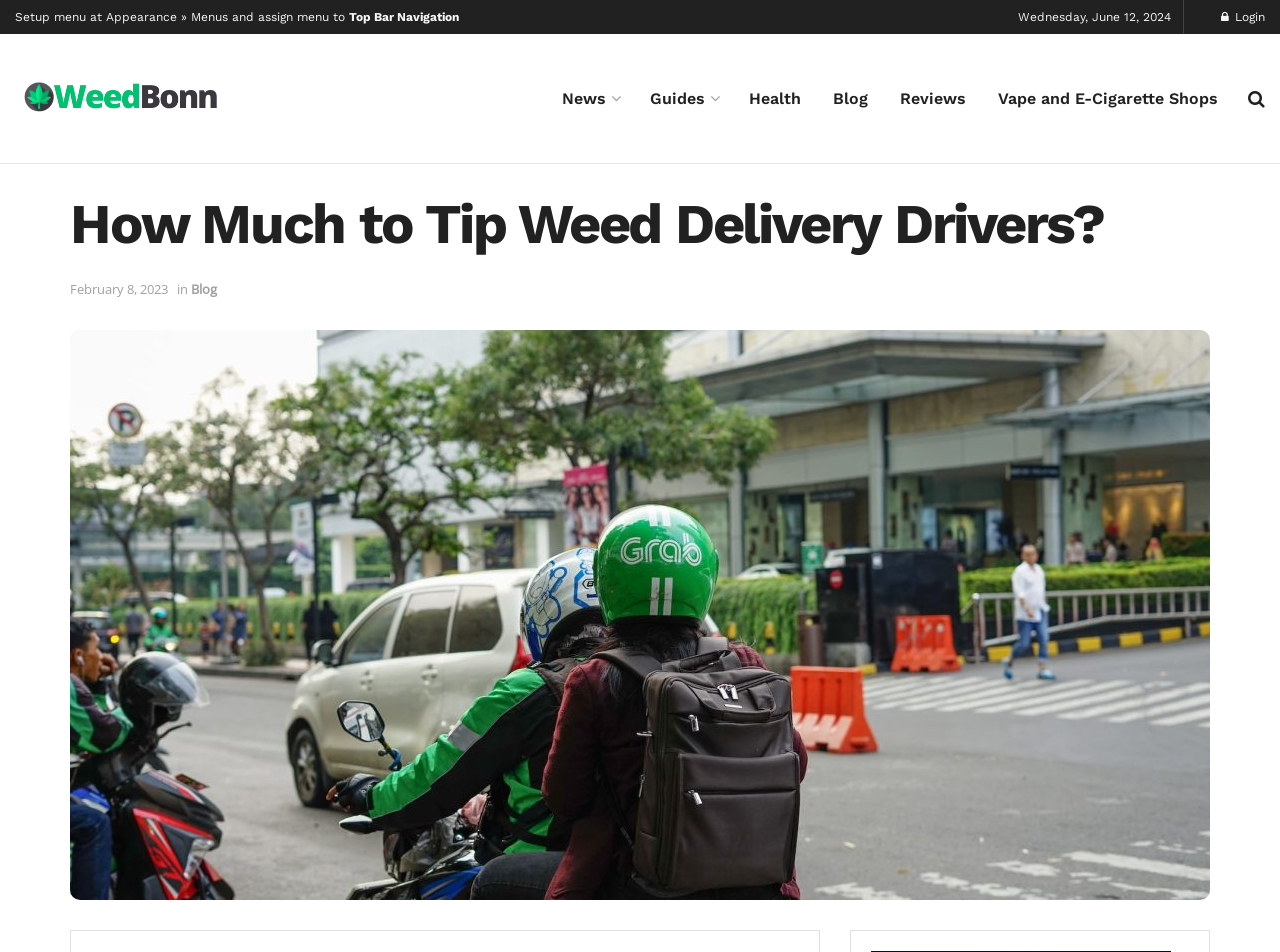Please locate the bounding box coordinates for the element that should be clicked to achieve the following instruction: "Visit the news page". Ensure the coordinates are given as four float numbers between 0 and 1, i.e., [left, top, right, bottom].

[0.427, 0.077, 0.495, 0.13]